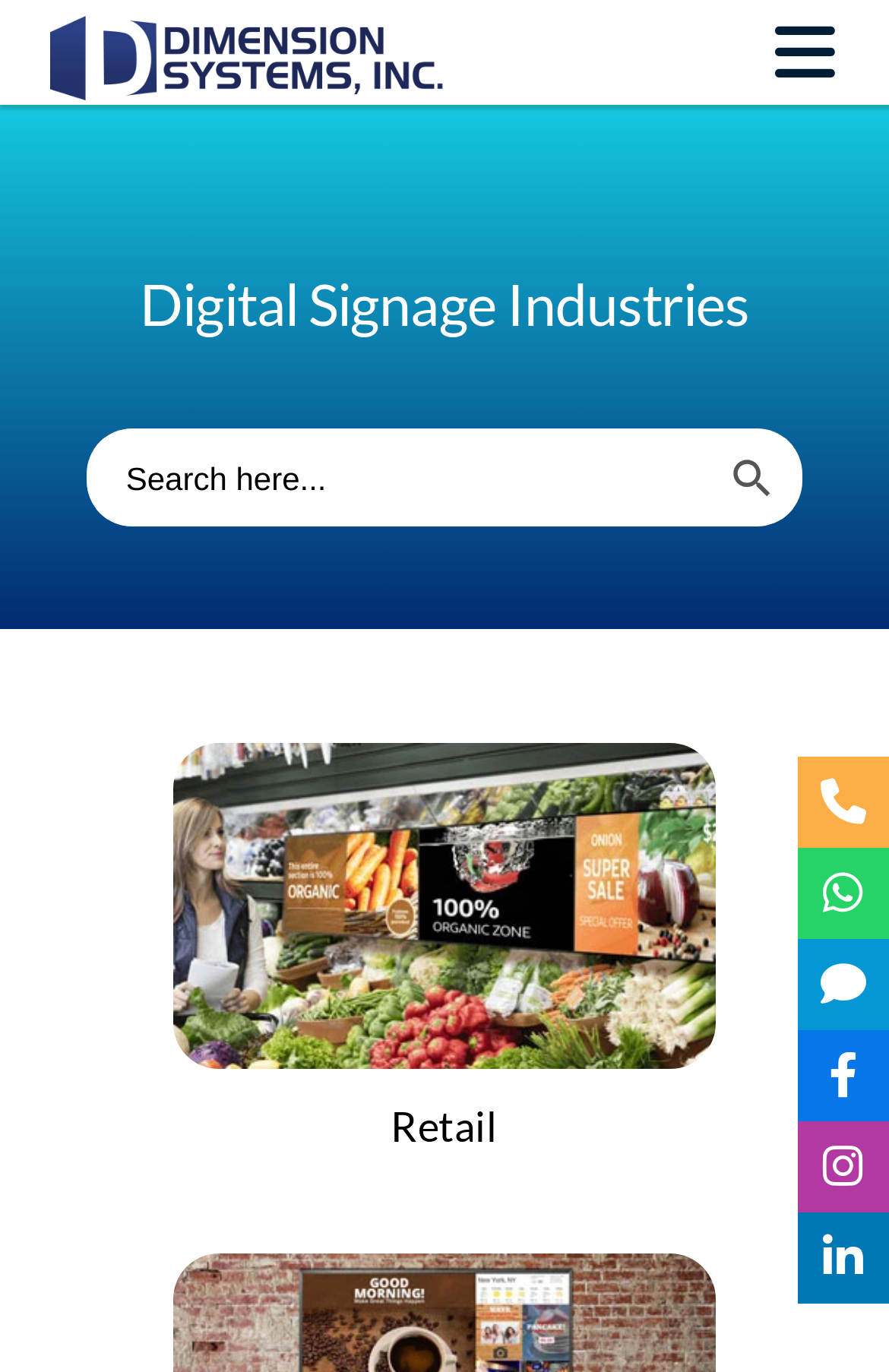Answer the following in one word or a short phrase: 
What is the text on the main heading?

Digital Signage Industries